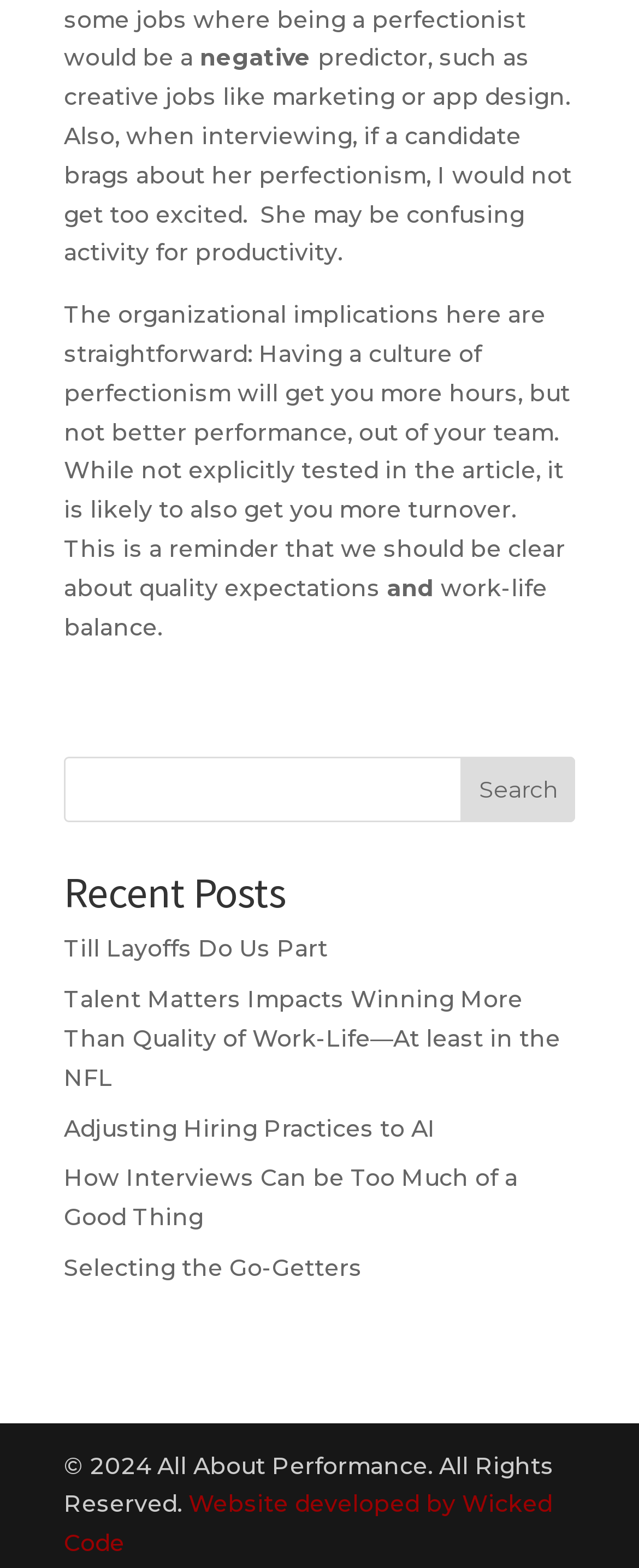What is the topic of the article?
Answer with a single word or phrase by referring to the visual content.

Perfectionism